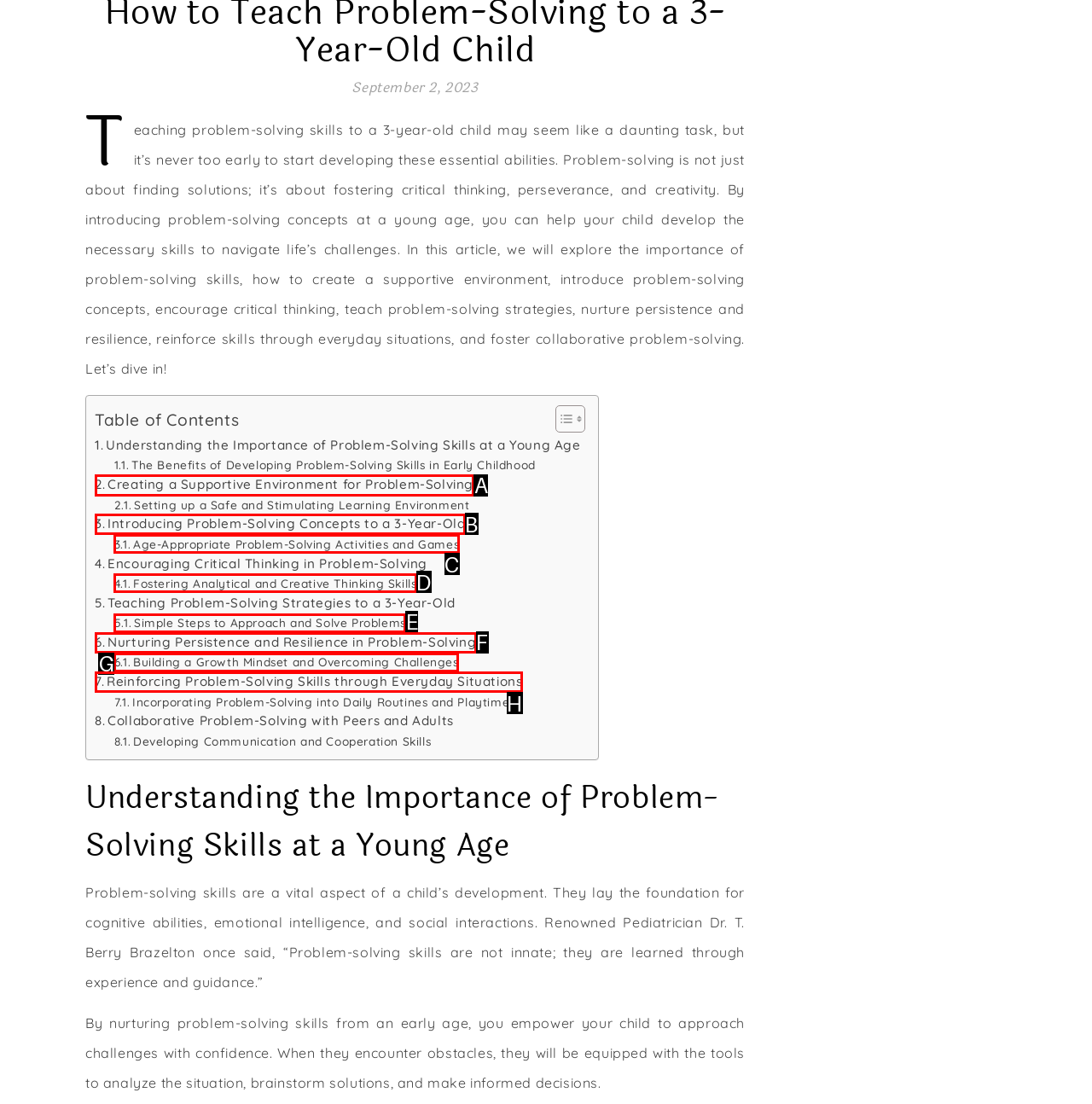Tell me which one HTML element I should click to complete the following task: Learn about Creating a Supportive Environment for Problem-Solving Answer with the option's letter from the given choices directly.

A